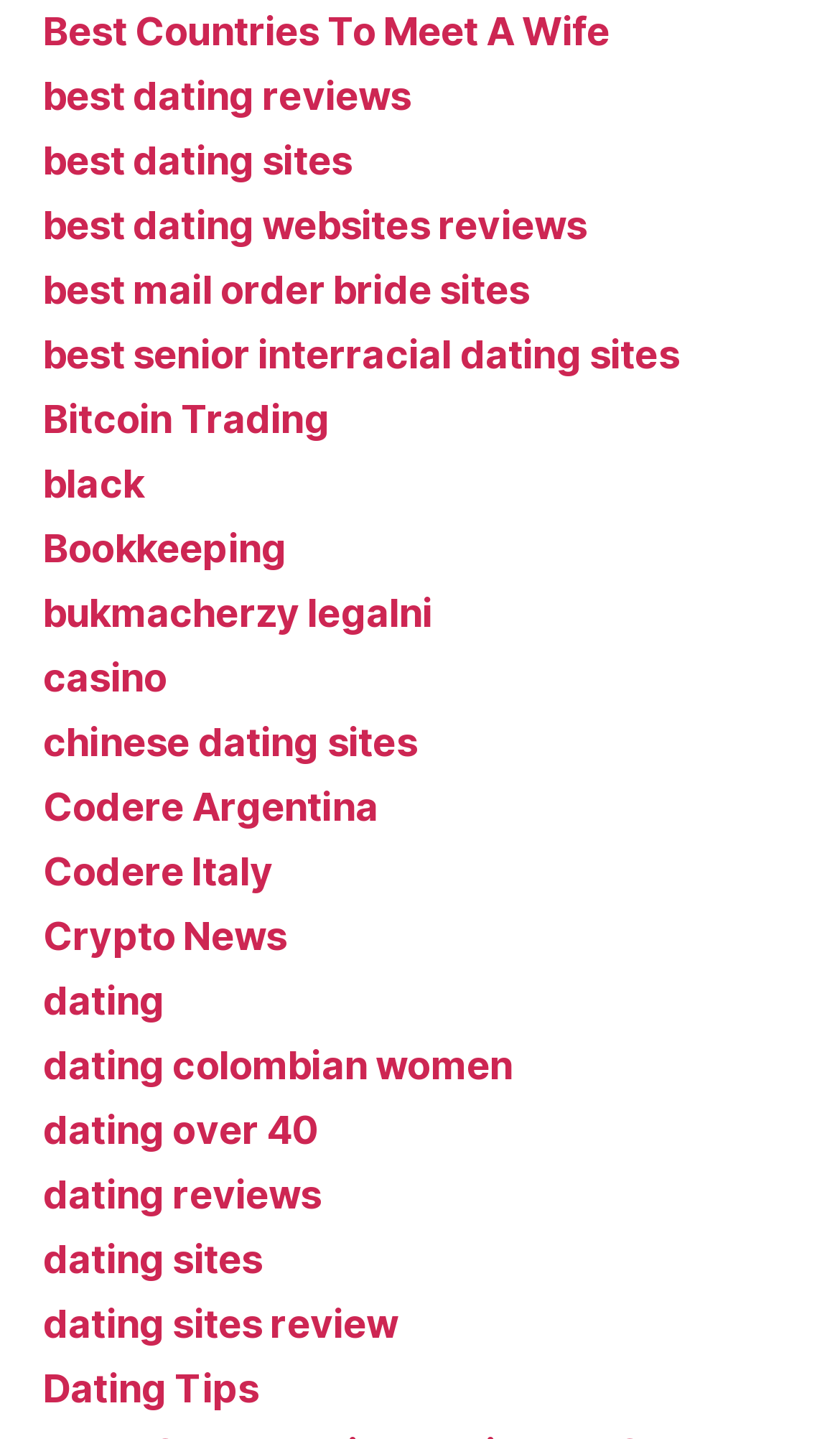Is there a link about senior interracial dating?
Based on the image content, provide your answer in one word or a short phrase.

Yes